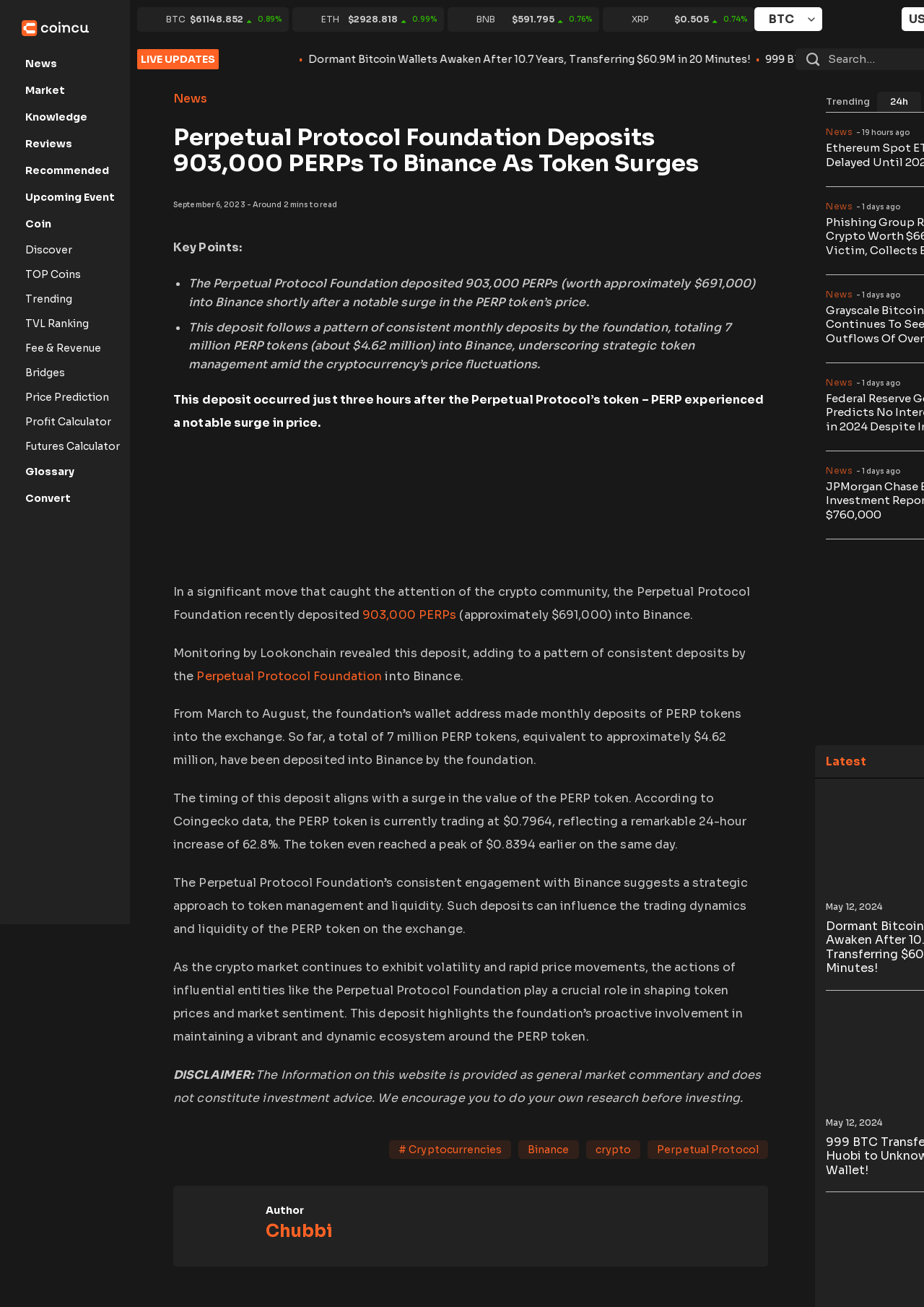Identify the bounding box coordinates of the area that should be clicked in order to complete the given instruction: "Check the current price of BTC". The bounding box coordinates should be four float numbers between 0 and 1, i.e., [left, top, right, bottom].

[0.148, 0.006, 0.312, 0.024]